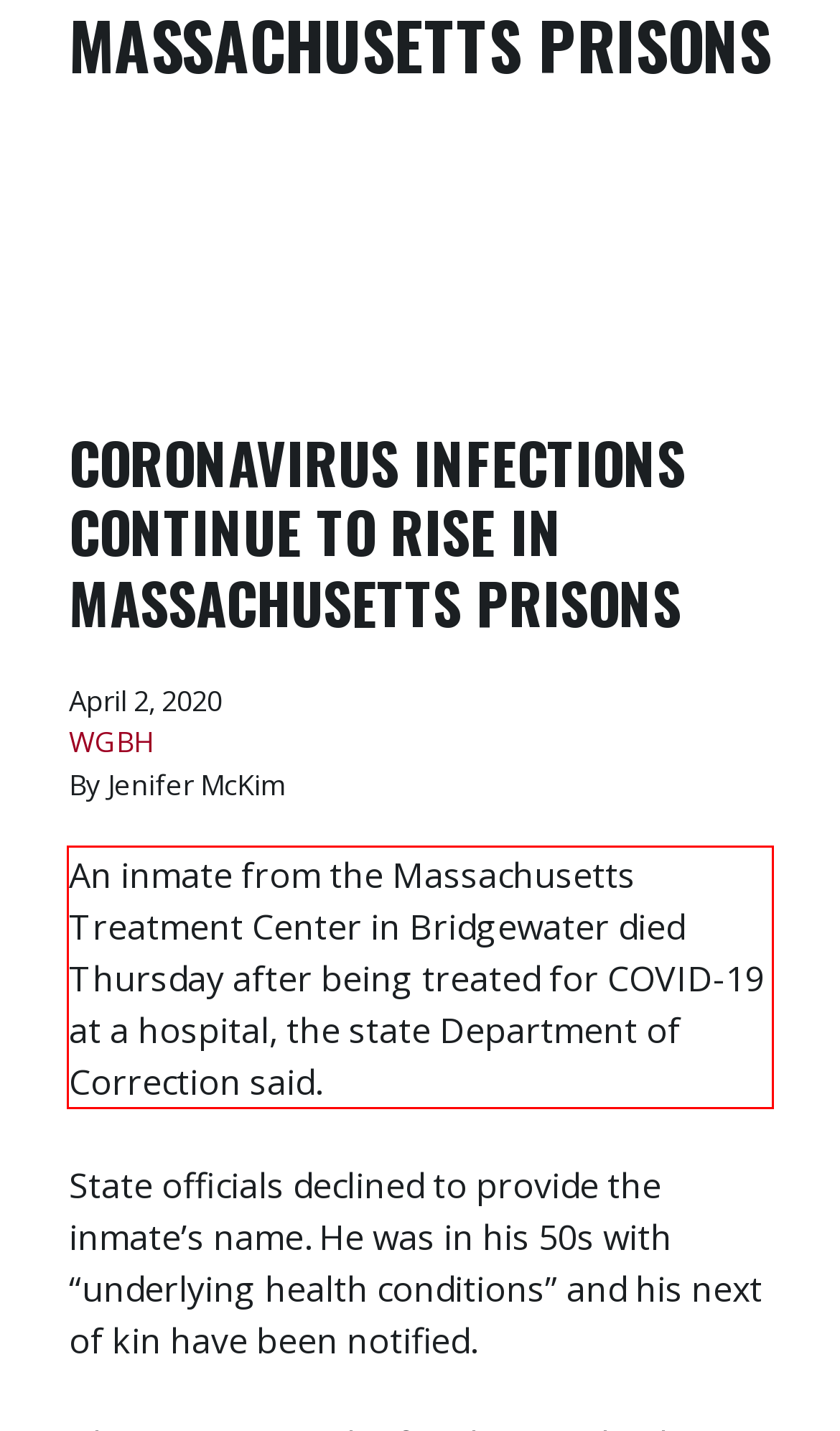Review the screenshot of the webpage and recognize the text inside the red rectangle bounding box. Provide the extracted text content.

An inmate from the Massachusetts Treatment Center in Bridgewater died Thursday after being treated for COVID-19 at a hospital, the state Department of Correction said.